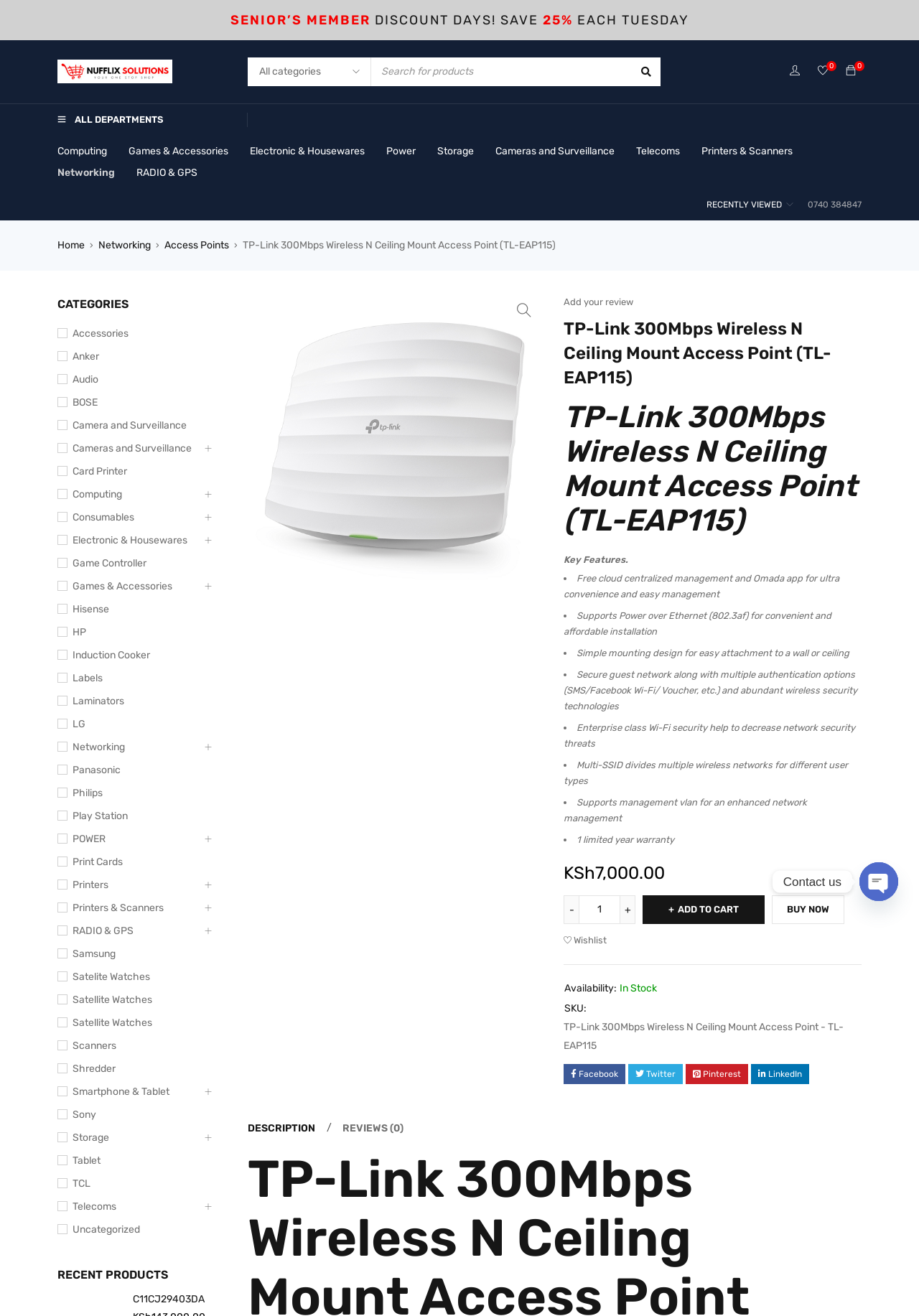Please pinpoint the bounding box coordinates for the region I should click to adhere to this instruction: "Go to Networking category".

[0.107, 0.181, 0.164, 0.192]